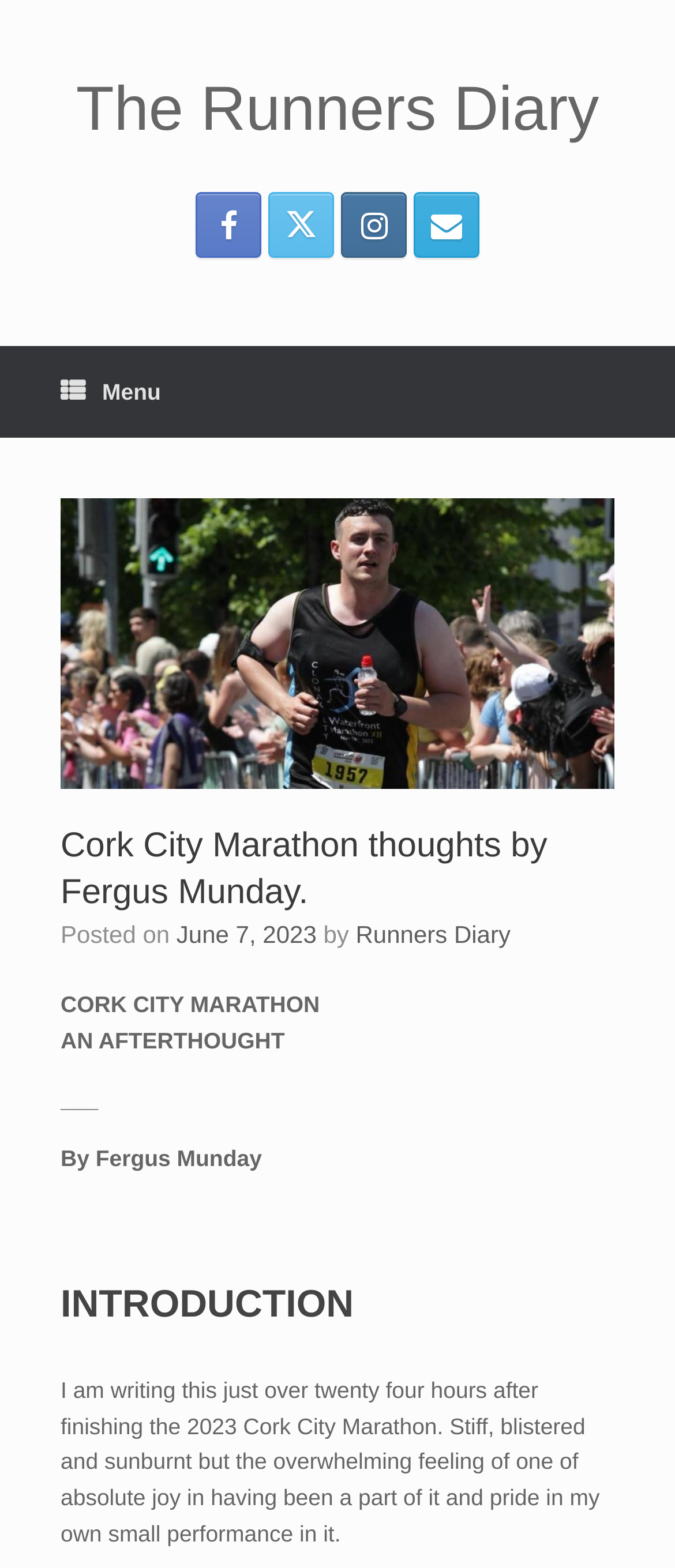Locate the bounding box coordinates of the clickable region to complete the following instruction: "Visit The Runners Diary homepage."

[0.09, 0.05, 0.91, 0.089]